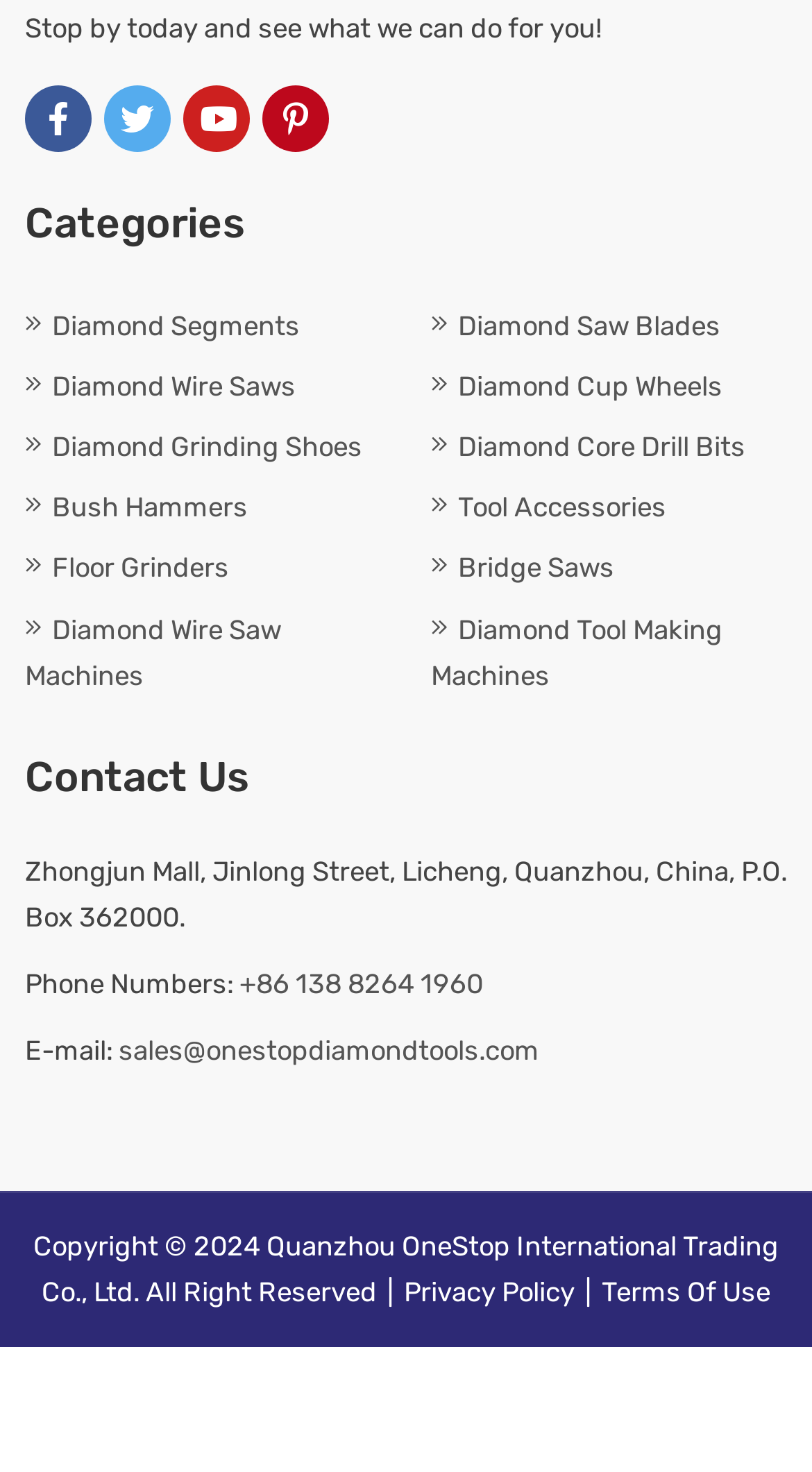What type of products are sold?
Give a one-word or short-phrase answer derived from the screenshot.

Diamond tools